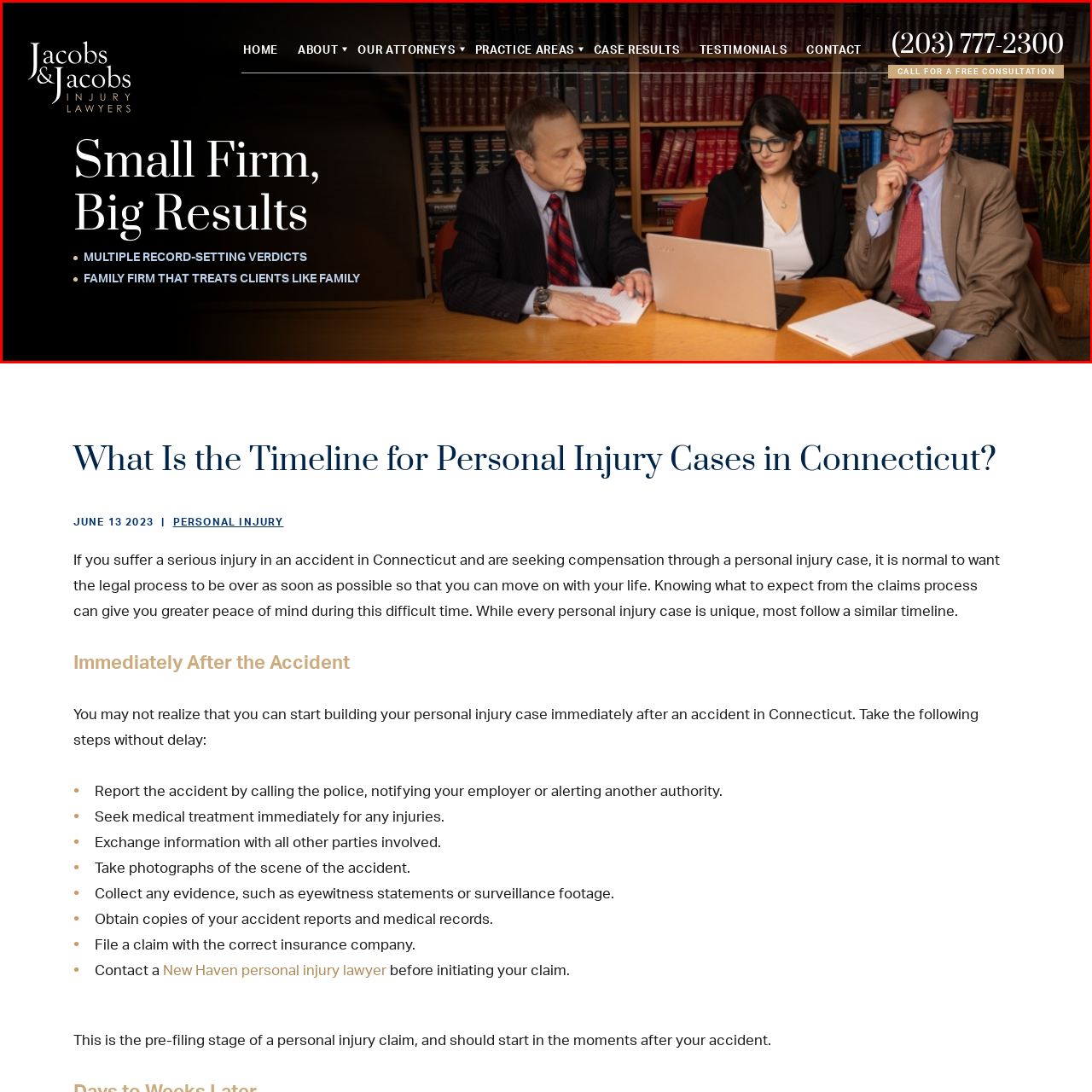What is displayed on the wall behind the attorneys?
Review the image highlighted by the red bounding box and respond with a brief answer in one word or phrase.

Bookshelves with legal texts